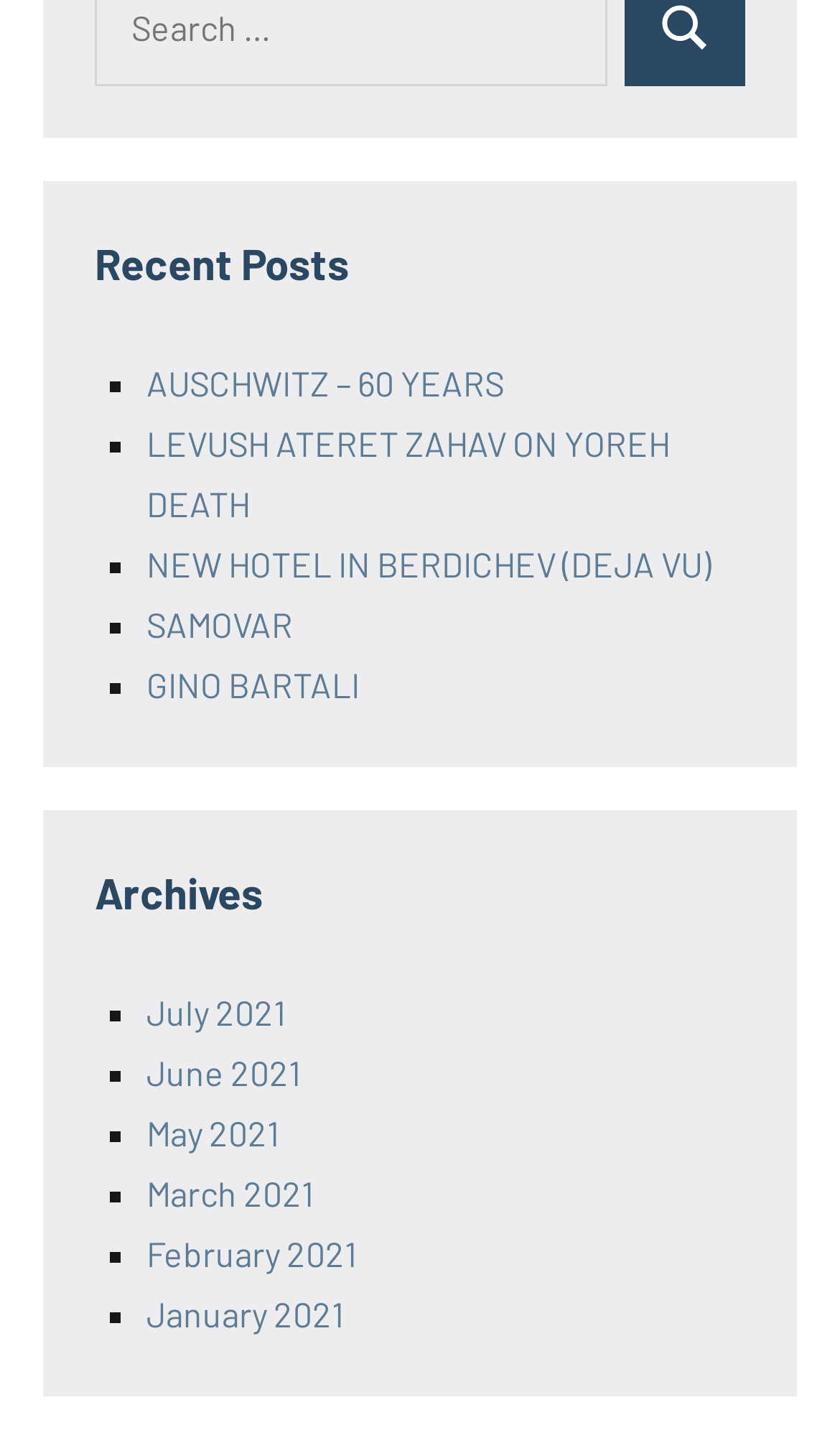Provide the bounding box coordinates of the HTML element described as: "February 2021". The bounding box coordinates should be four float numbers between 0 and 1, i.e., [left, top, right, bottom].

[0.174, 0.86, 0.426, 0.889]